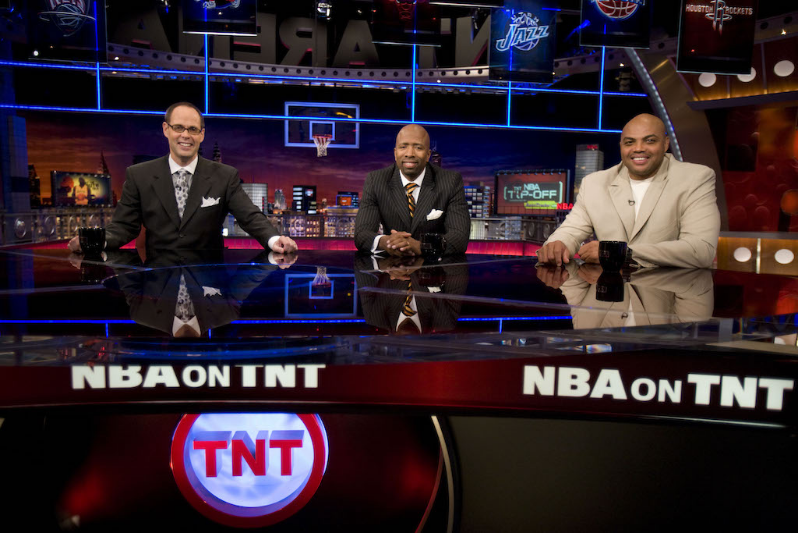Give a thorough explanation of the elements present in the image.

The image features a dynamic scene from the set of "NBA on TNT," showcasing three well-dressed sports analysts seated at a sleek, modern broadcast table. They are positioned against a backdrop of vibrant NBA-themed décor, including illuminated basketball graphics and large screens displaying team logos. The table prominently displays the "NBA on TNT" branding, emphasizing the show's affiliation with the network. This setting captures the essence of live sports commentary and analysis, framed within the excitement of basketball season. The dubbed "TNT Overtime" segment is implied, as it indicates a focus on NBA coverage throughout the year, including pre-, half-, and post-game discussions.